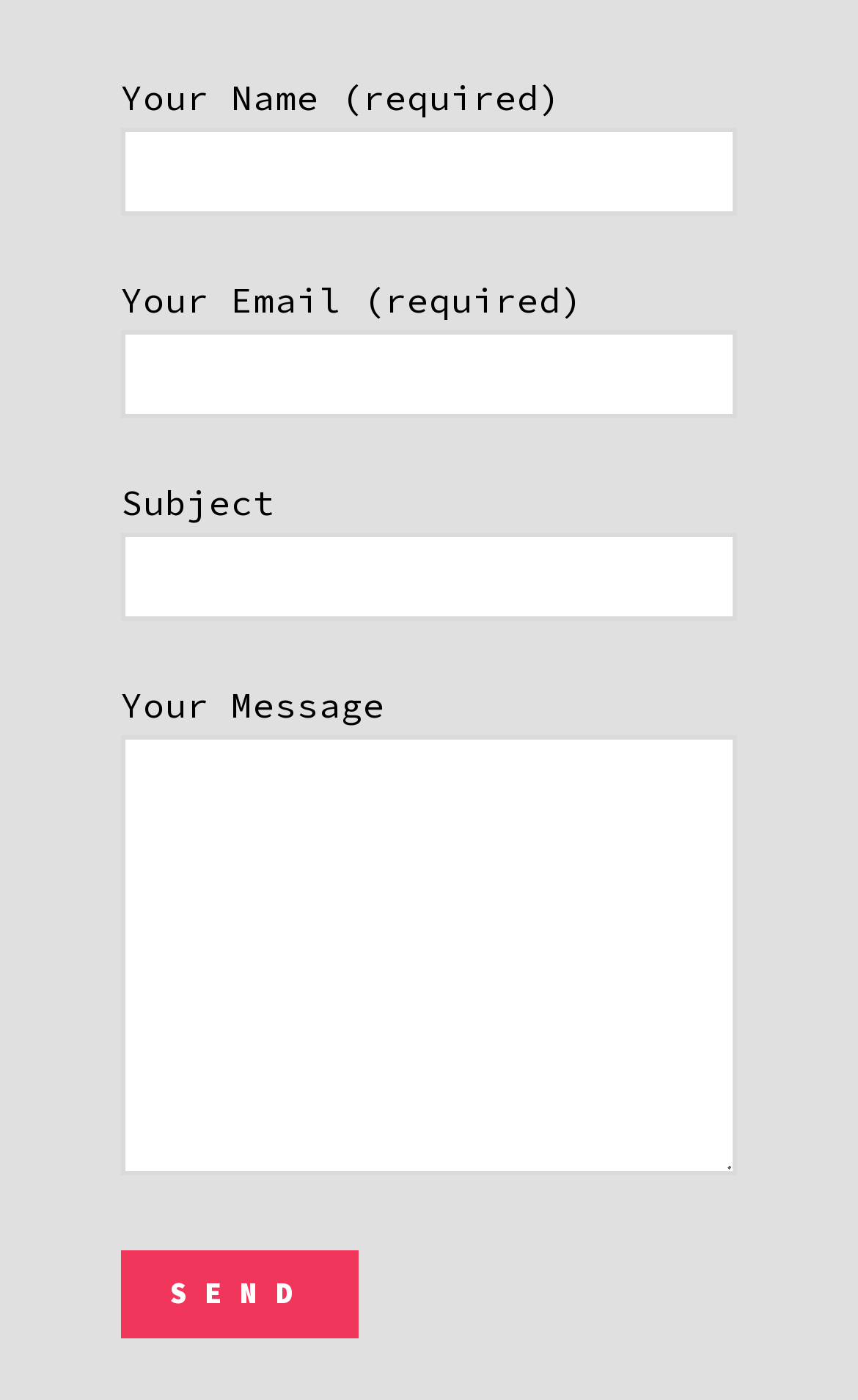What is the text on the button?
Using the visual information, reply with a single word or short phrase.

SEND